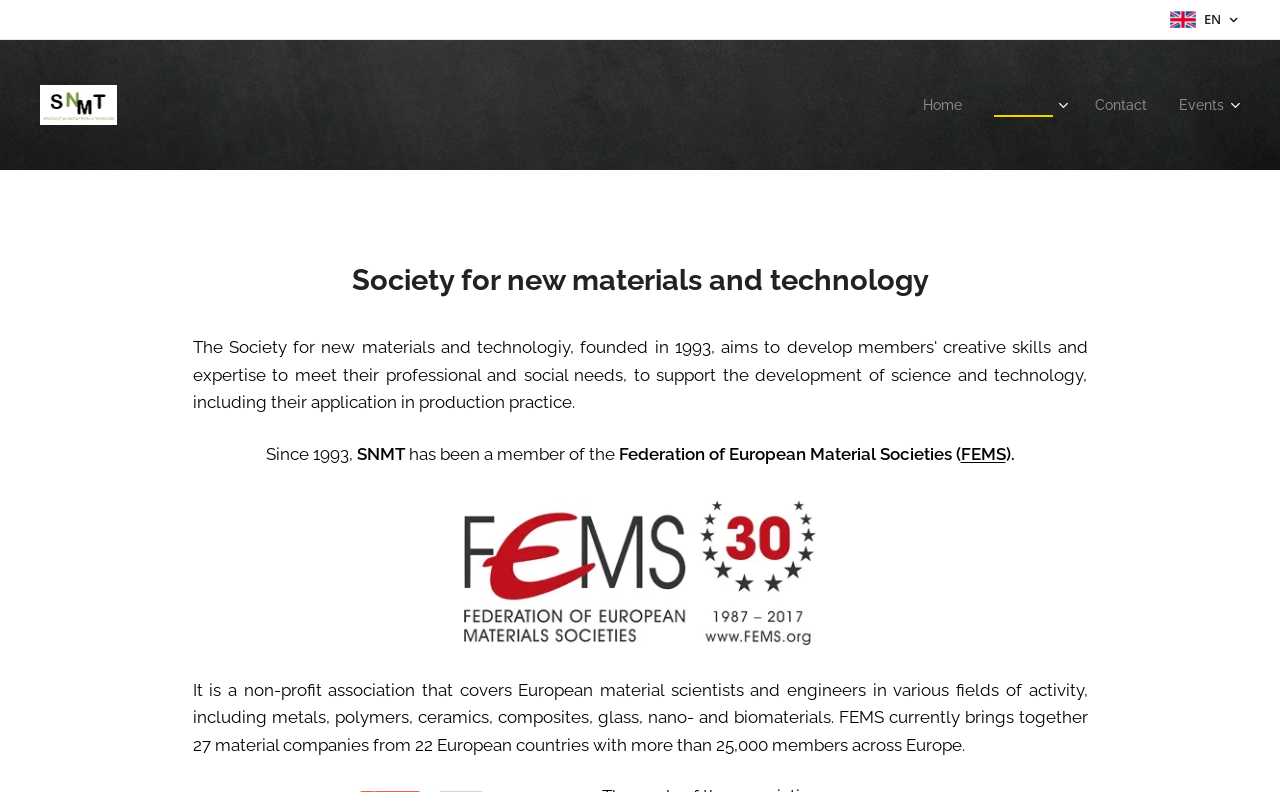Please identify the bounding box coordinates of the region to click in order to complete the task: "Switch to English". The coordinates must be four float numbers between 0 and 1, specified as [left, top, right, bottom].

[0.941, 0.013, 0.954, 0.035]